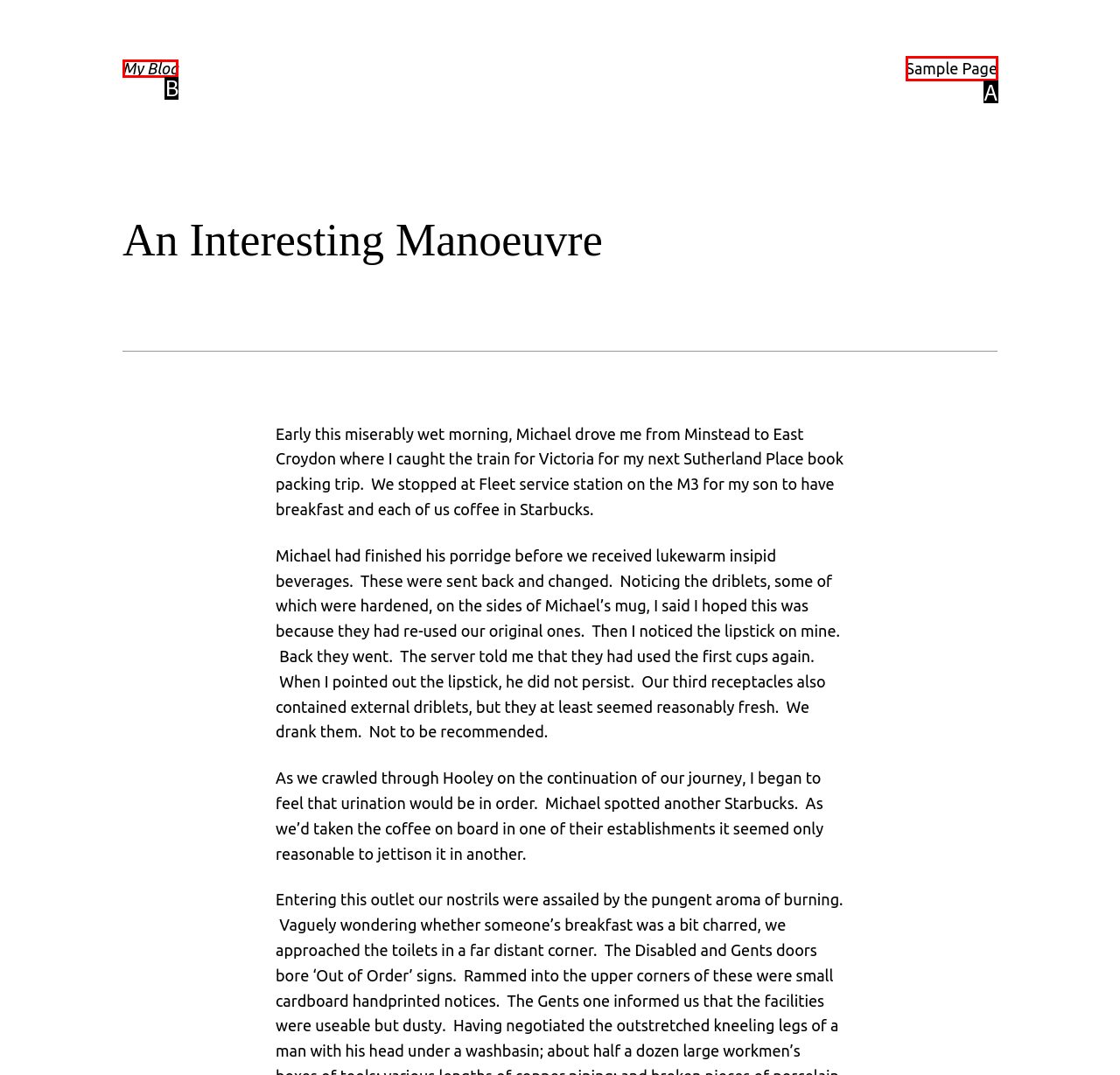Please identify the UI element that matches the description: Sample Page
Respond with the letter of the correct option.

A